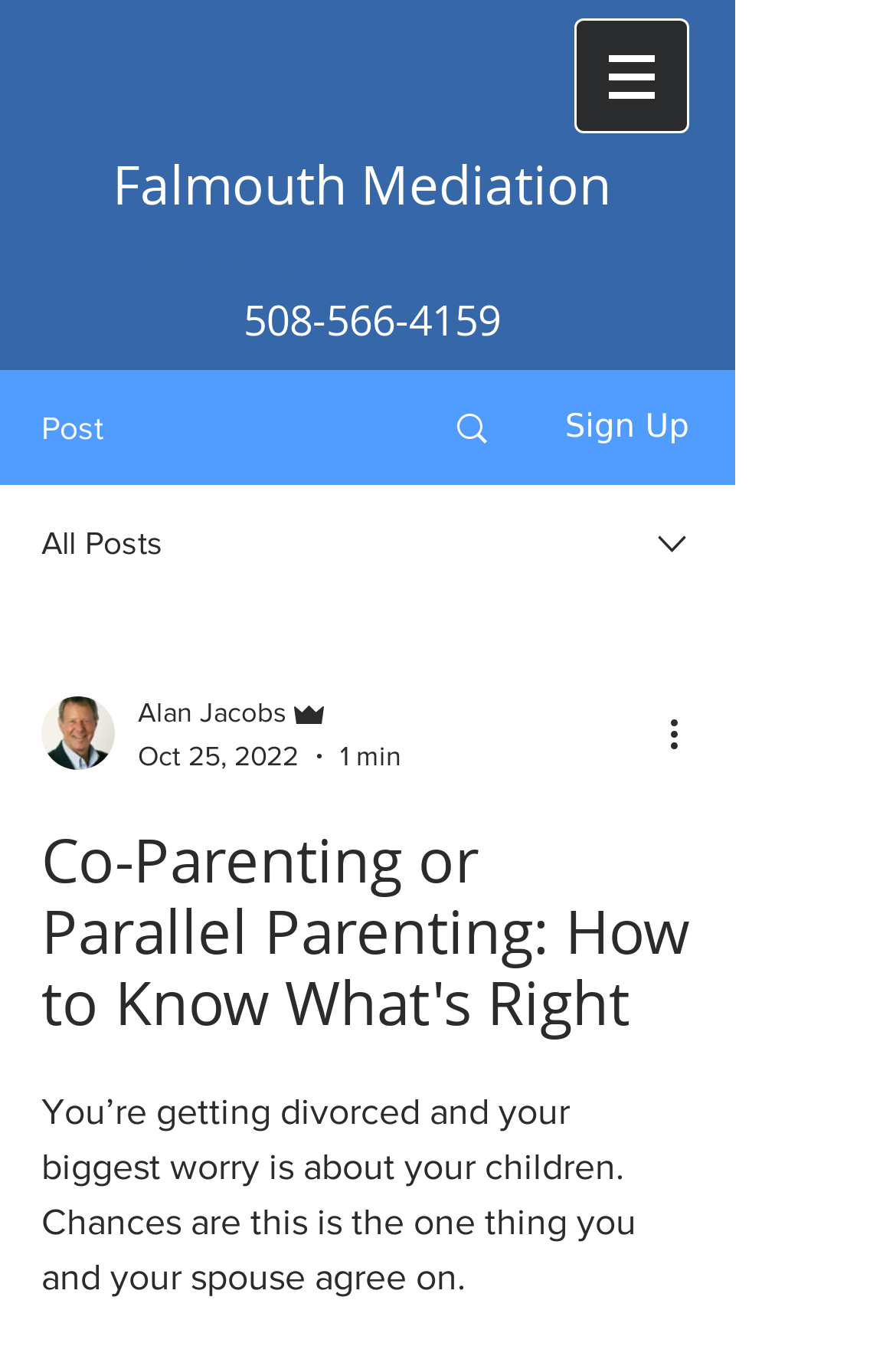Respond to the question with just a single word or phrase: 
What is the main topic of the post?

Co-Parenting or Parallel Parenting